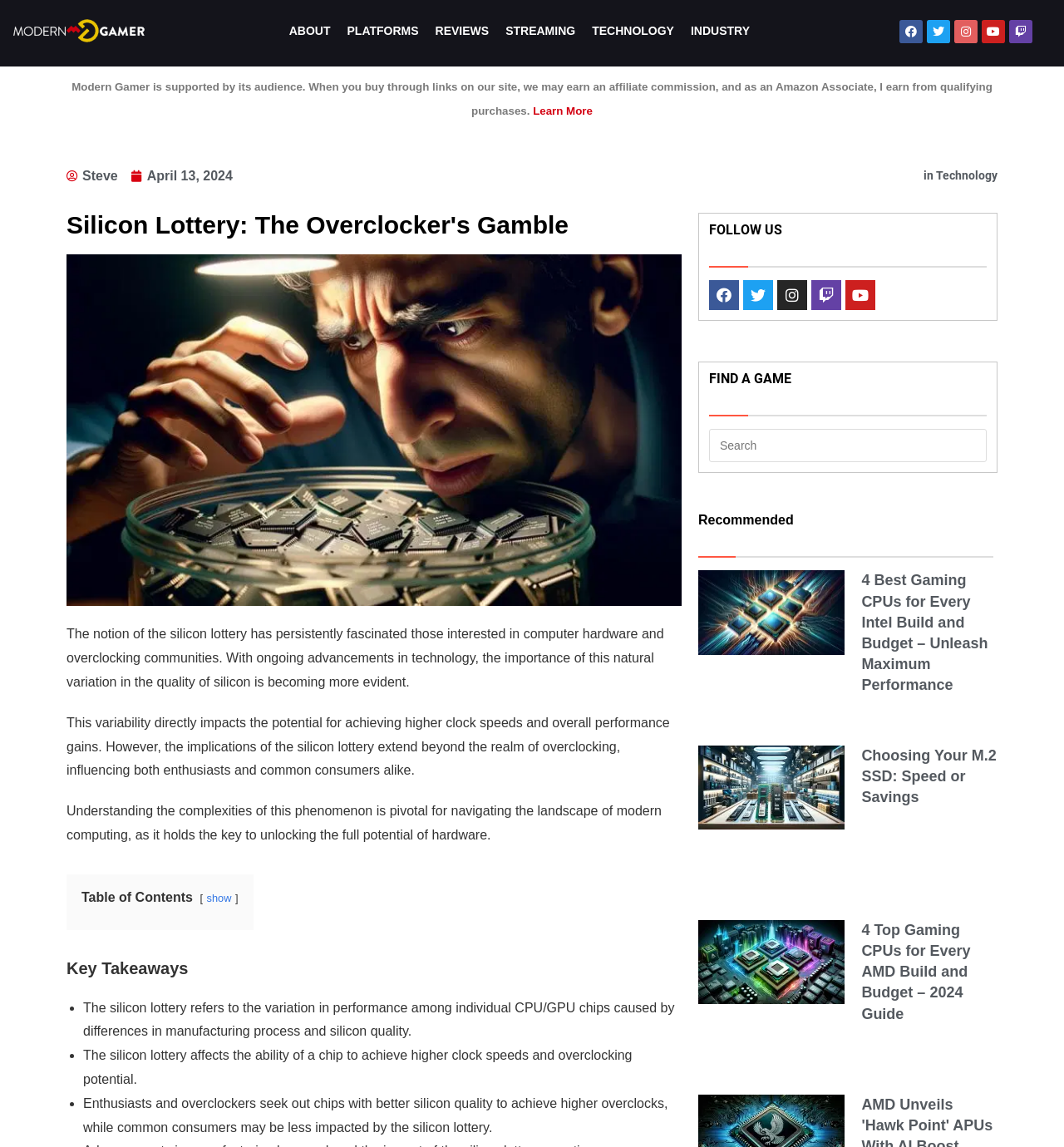How many recommended articles are there?
Please provide a full and detailed response to the question.

I looked at the 'Recommended' section and found three article previews, each with a heading, image, and link, which suggests that there are three recommended articles.